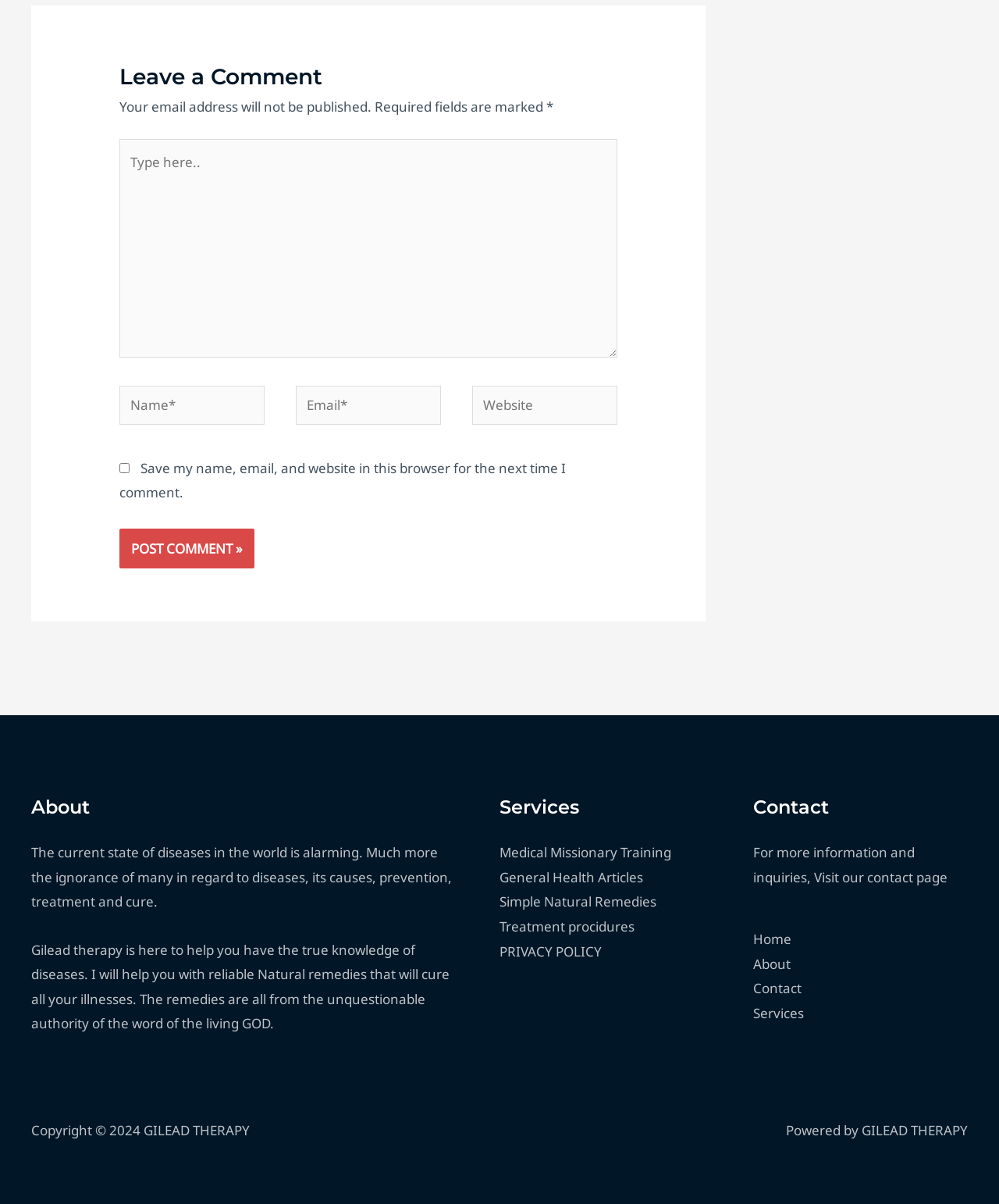What is the required information to post a comment?
Examine the image and give a concise answer in one word or a short phrase.

Name and email